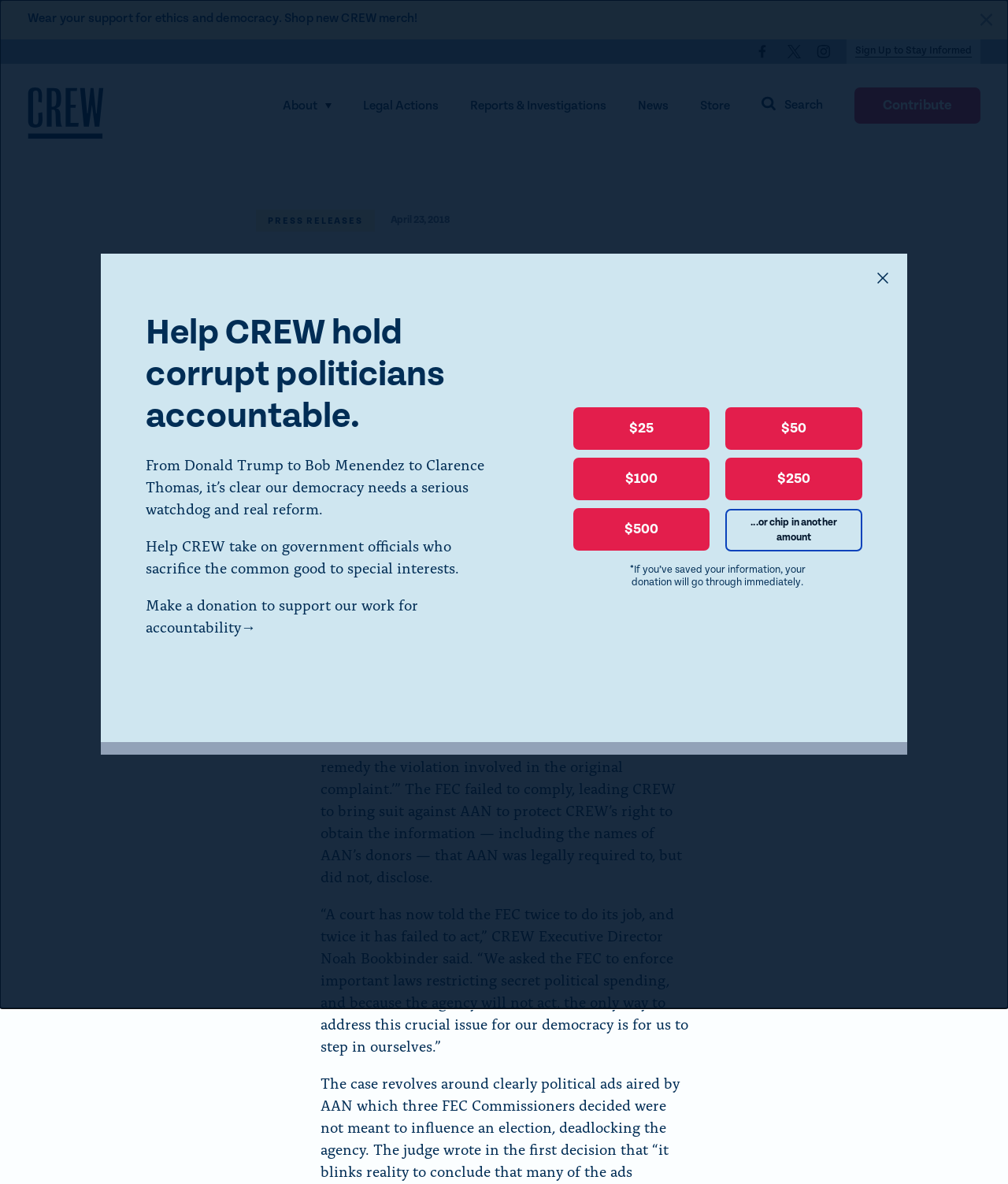Please determine the bounding box coordinates of the area that needs to be clicked to complete this task: 'Search for something'. The coordinates must be four float numbers between 0 and 1, formatted as [left, top, right, bottom].

[0.748, 0.067, 0.824, 0.111]